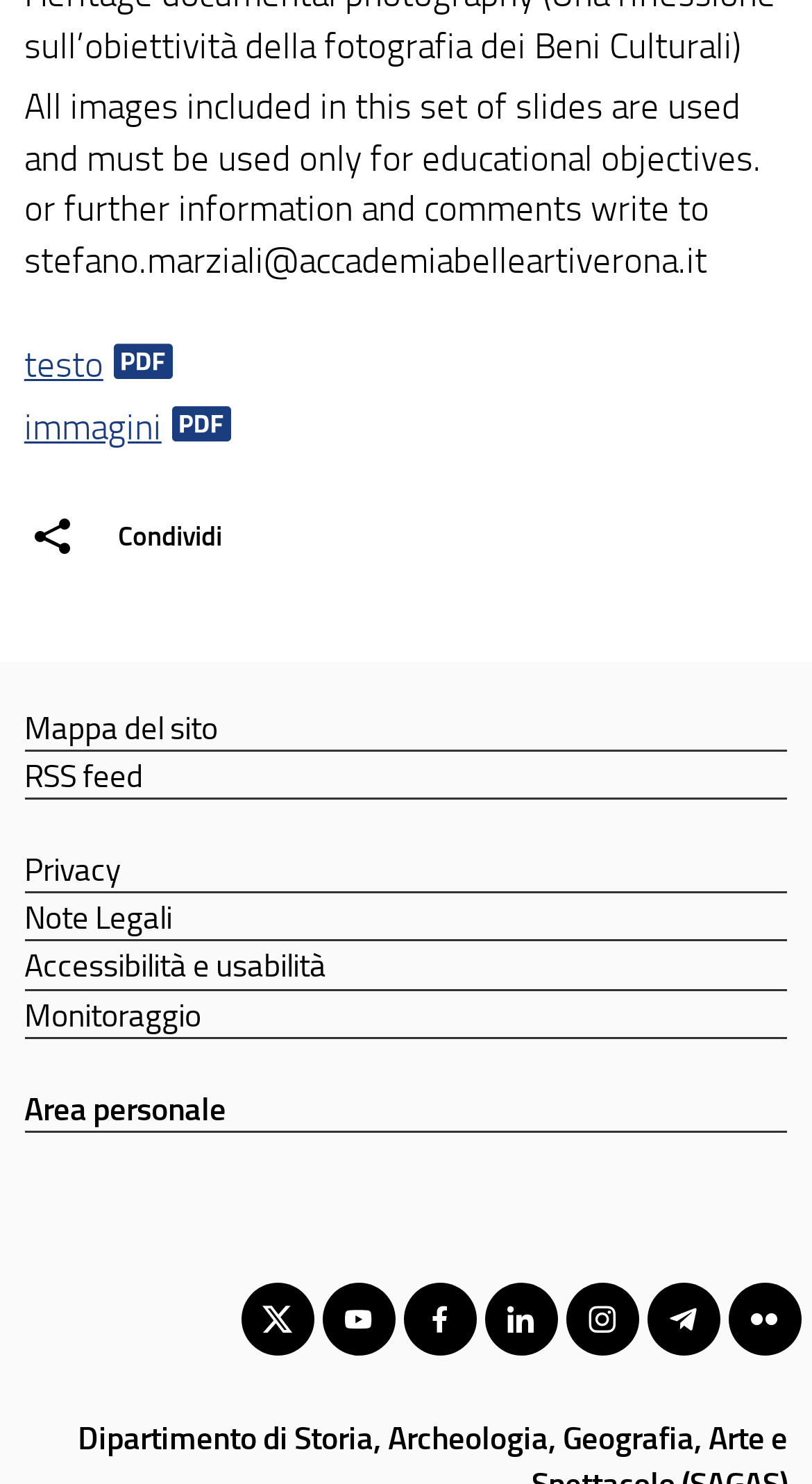Find the bounding box coordinates of the element you need to click on to perform this action: 'Access the personal area'. The coordinates should be represented by four float values between 0 and 1, in the format [left, top, right, bottom].

[0.03, 0.731, 0.97, 0.763]